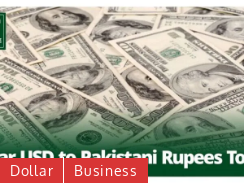Using a single word or phrase, answer the following question: 
What is the background color of the image?

Green